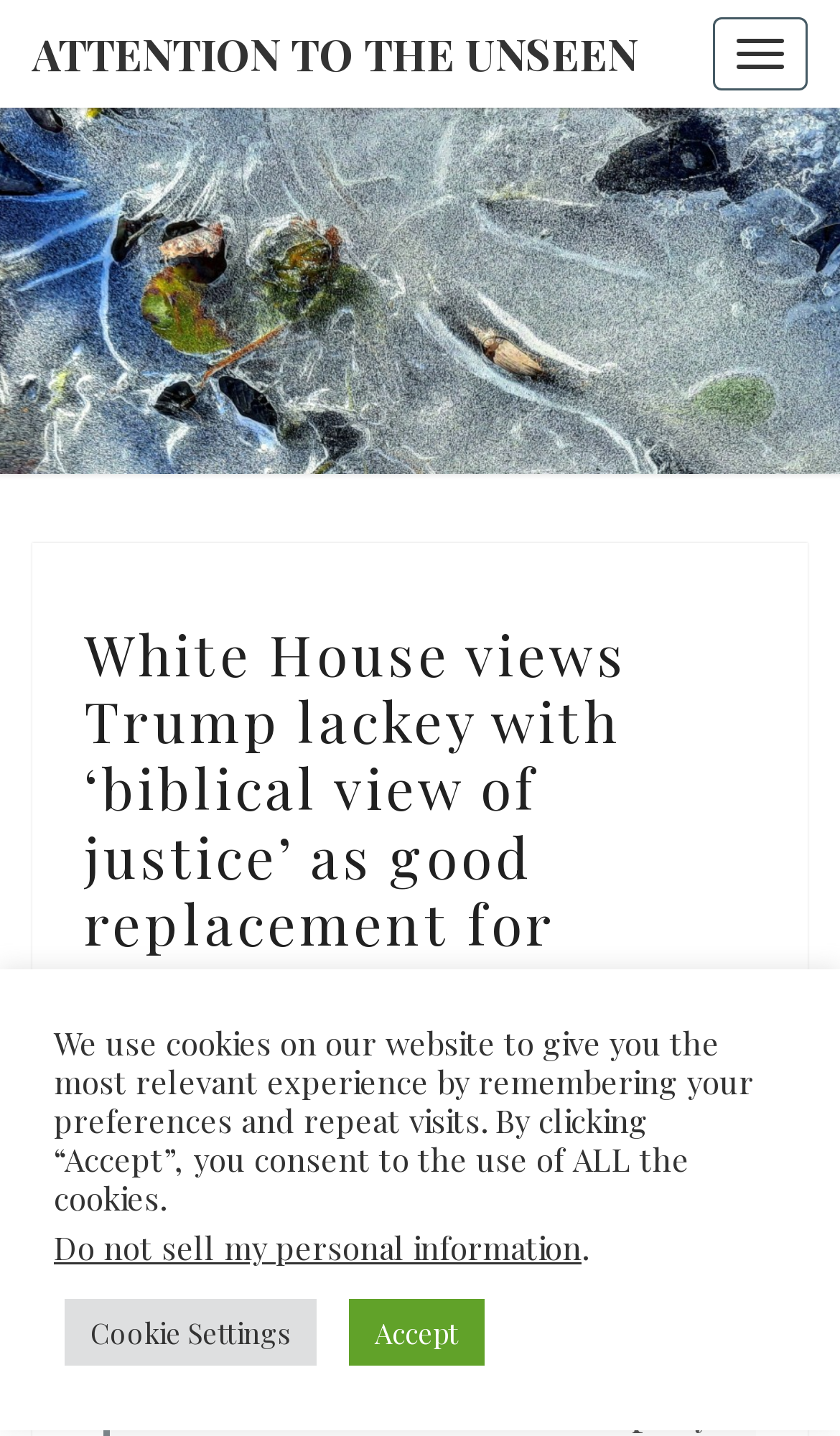Using the provided element description "Accept", determine the bounding box coordinates of the UI element.

[0.415, 0.904, 0.577, 0.951]